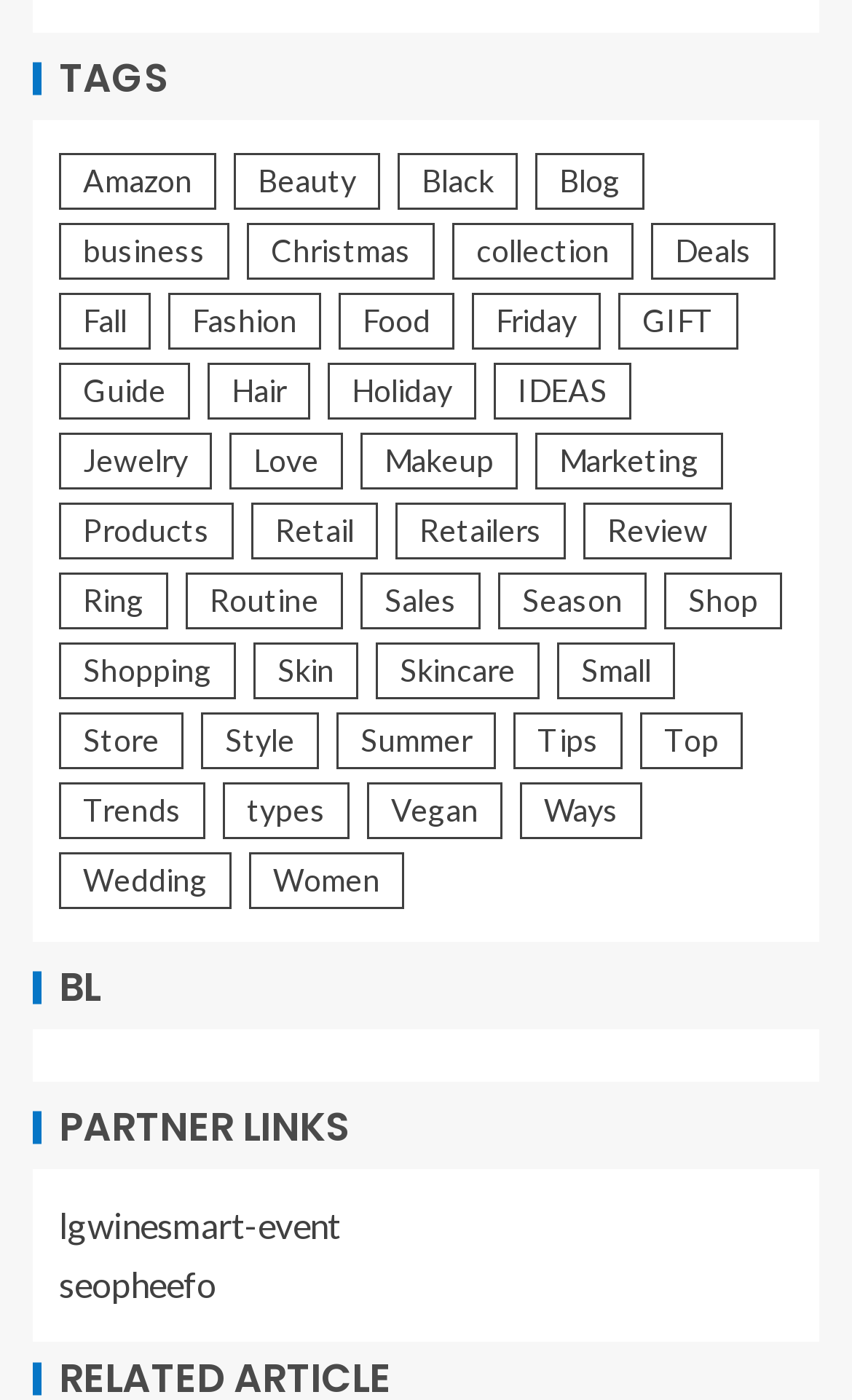Using the details from the image, please elaborate on the following question: How many categories are listed on this webpage?

I counted the number of links on the webpage, and there are more than 50 links, each representing a category.